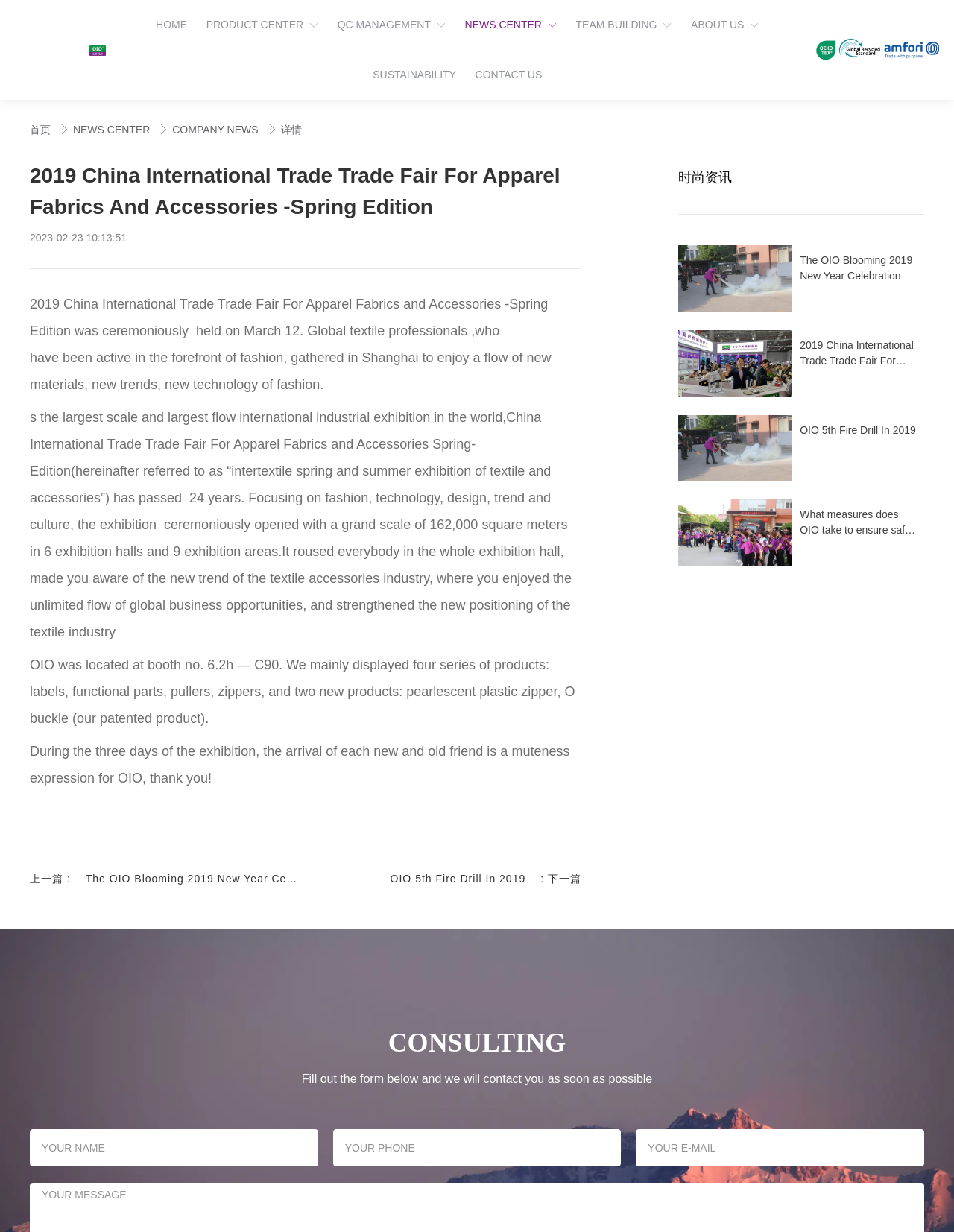What is the location of OIO's booth in the exhibition?
Use the information from the screenshot to give a comprehensive response to the question.

According to the webpage, OIO was located at booth no. 6.2h — C90 during the exhibition.